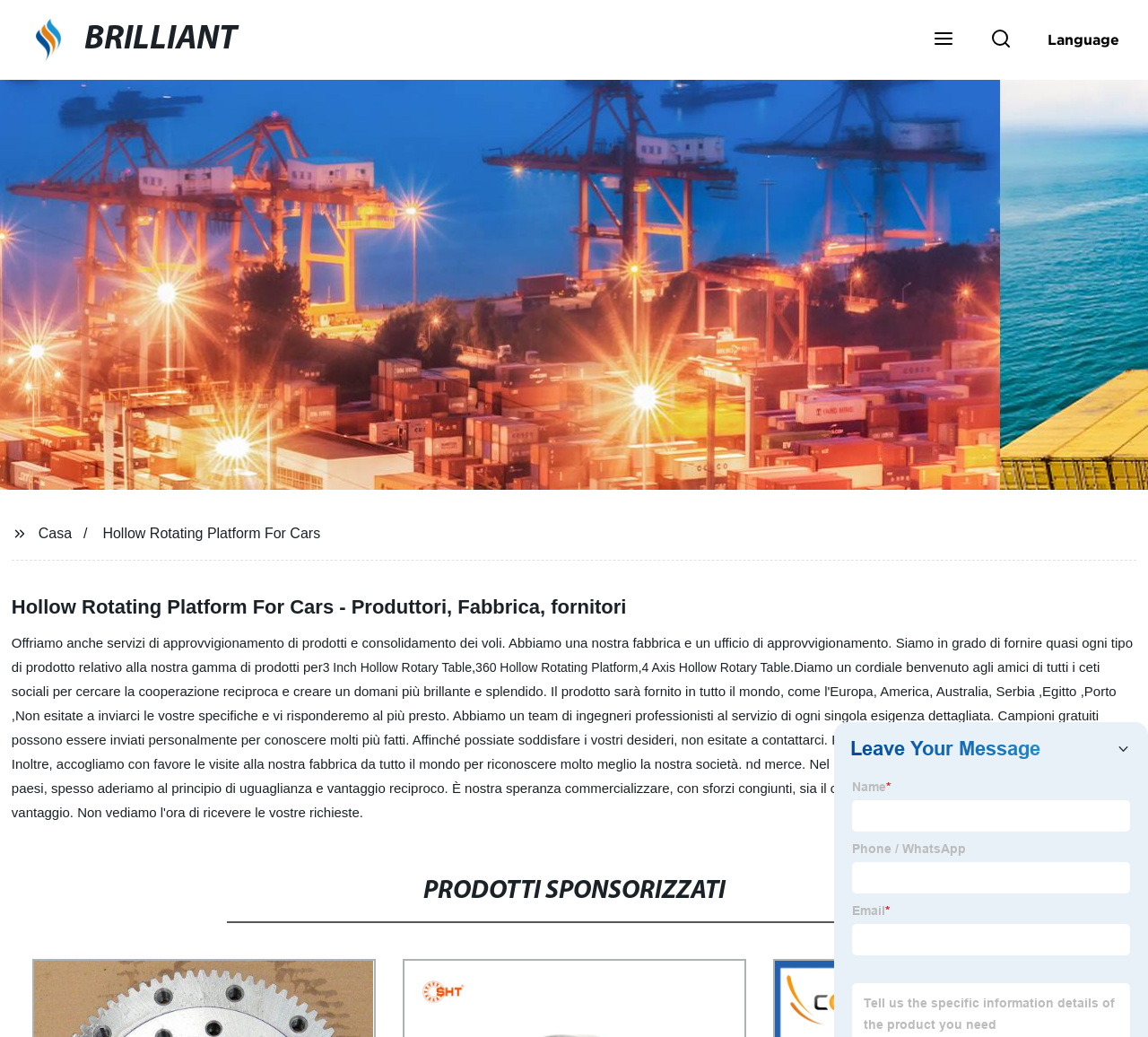Locate the bounding box coordinates of the element to click to perform the following action: 'View 3 Inch Hollow Rotary Table product'. The coordinates should be given as four float values between 0 and 1, in the form of [left, top, right, bottom].

[0.281, 0.637, 0.411, 0.651]